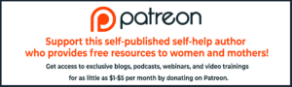Detail every aspect of the image in your caption.

The image features a vibrant and engaging promotional banner for a Patreon page dedicated to supporting a self-published self-help author. The design prominently displays the Patreon logo alongside a call to action that encourages viewers to support the author, who focuses on providing free resources specifically for women and mothers. Below the engaging message, it outlines the benefits of joining the Patreon community, such as access to exclusive blogs, podcasts, webinars, and video training sessions. The offer to join starts at an affordable rate of $3-$5 per month, appealing to those interested in self-help and personal growth while also supporting the author's work.